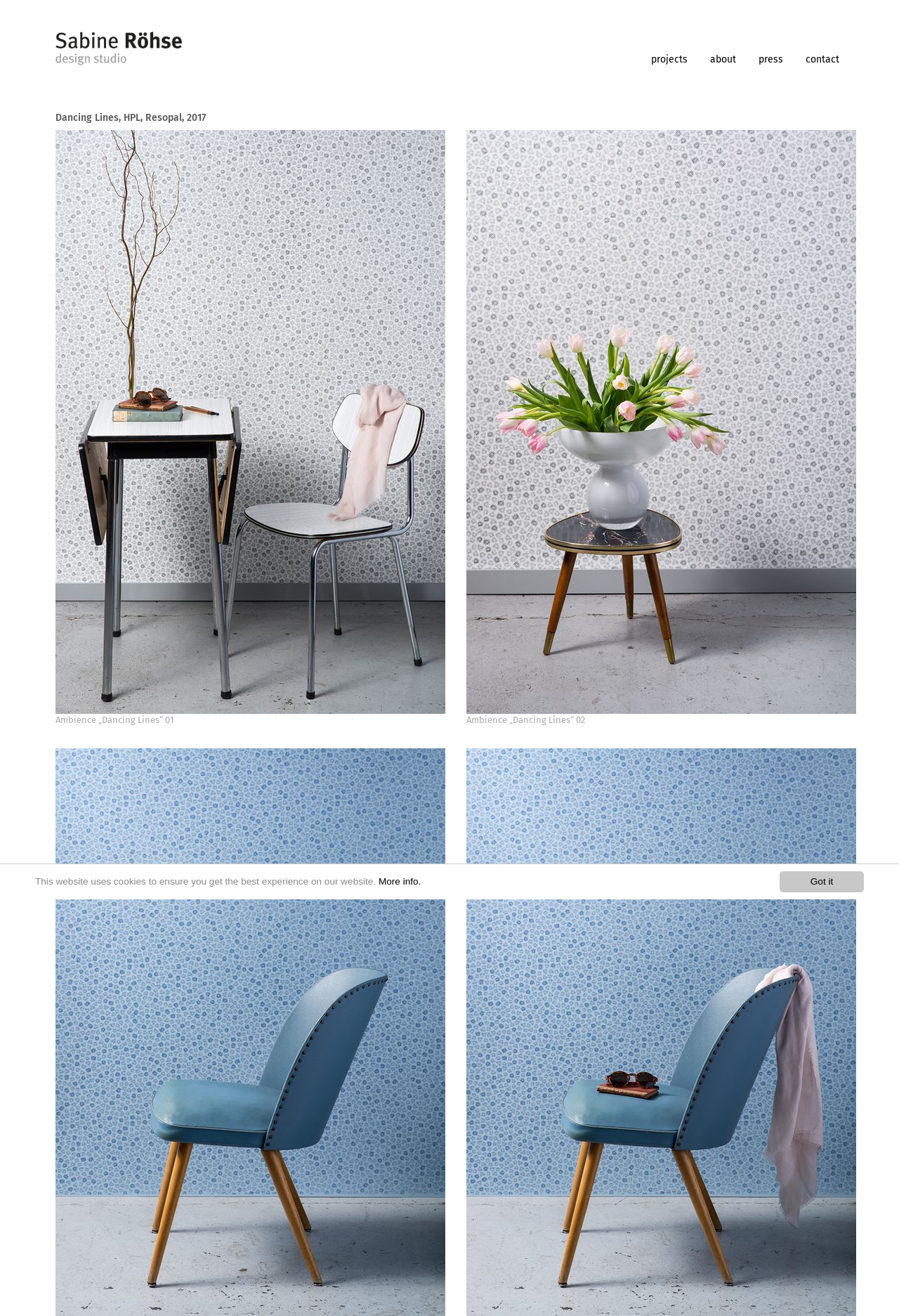Pinpoint the bounding box coordinates of the element you need to click to execute the following instruction: "Learn about the clinic's location". The bounding box should be represented by four float numbers between 0 and 1, in the format [left, top, right, bottom].

None